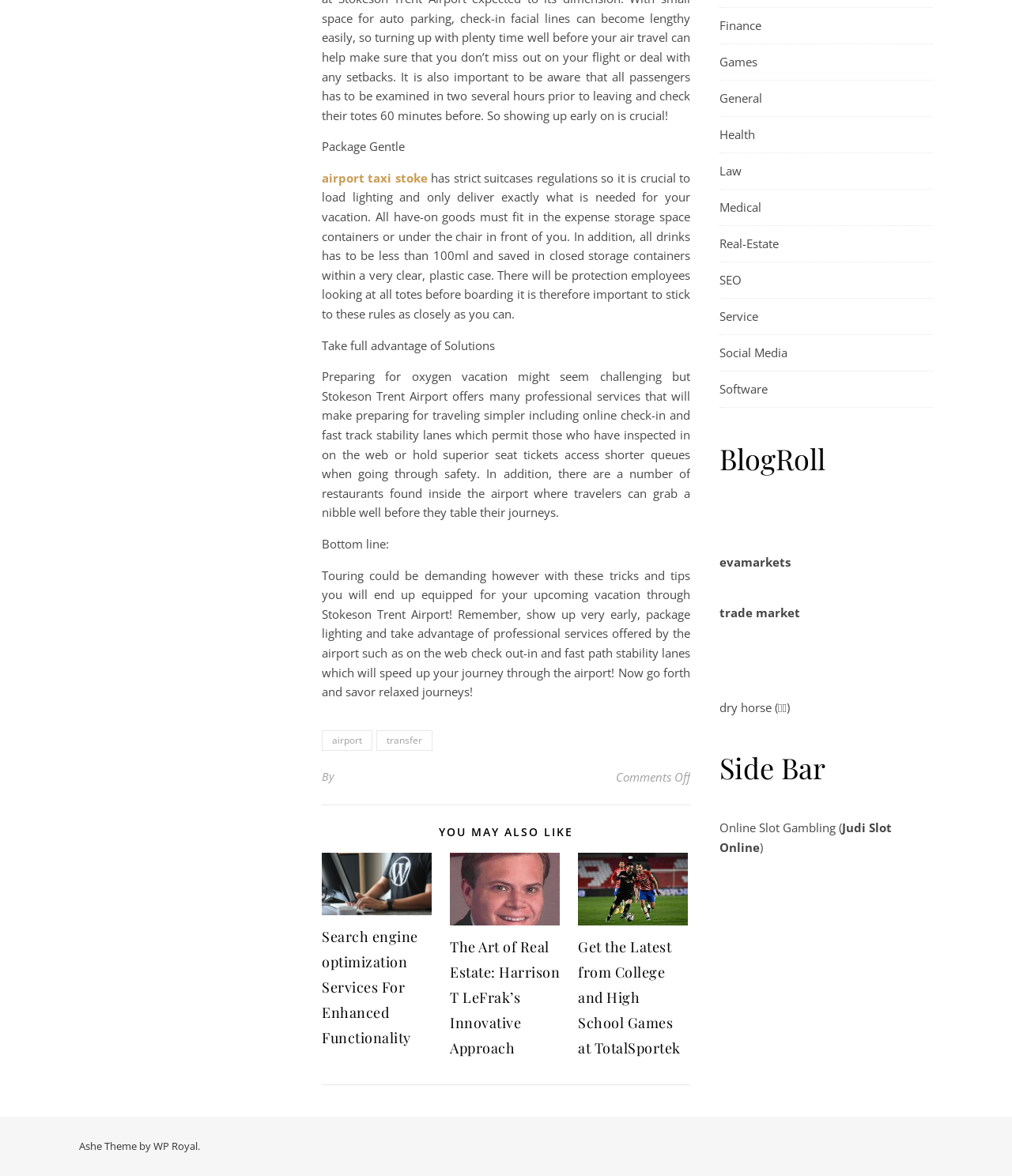What is the name of the airport mentioned in the article?
Give a single word or phrase as your answer by examining the image.

Stokeson Trent Airport